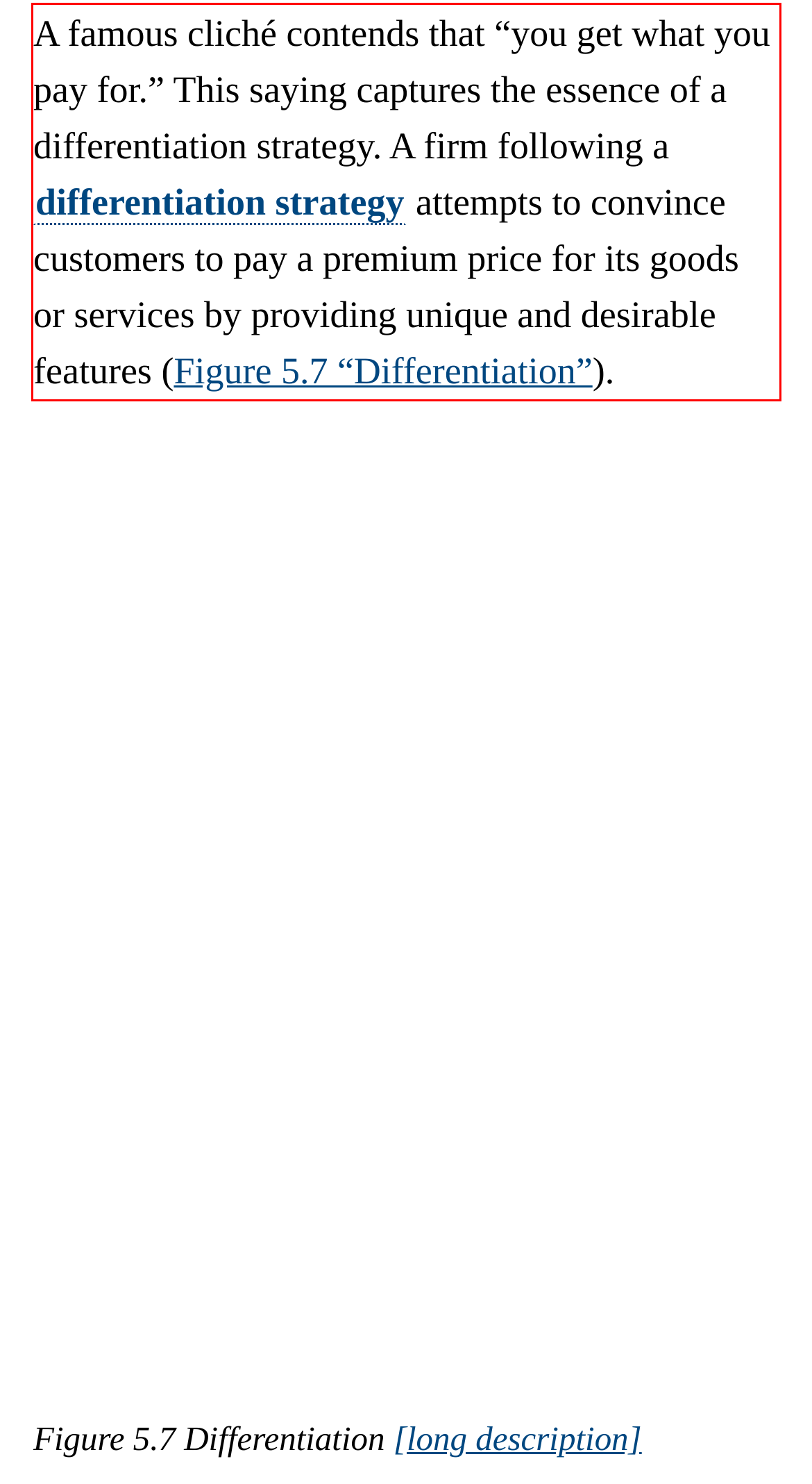Perform OCR on the text inside the red-bordered box in the provided screenshot and output the content.

A famous cliché contends that “you get what you pay for.” This saying captures the essence of a differentiation strategy. A firm following a differentiation strategy attempts to convince customers to pay a premium price for its goods or services by providing unique and desirable features (Figure 5.7 “Differentiation”).